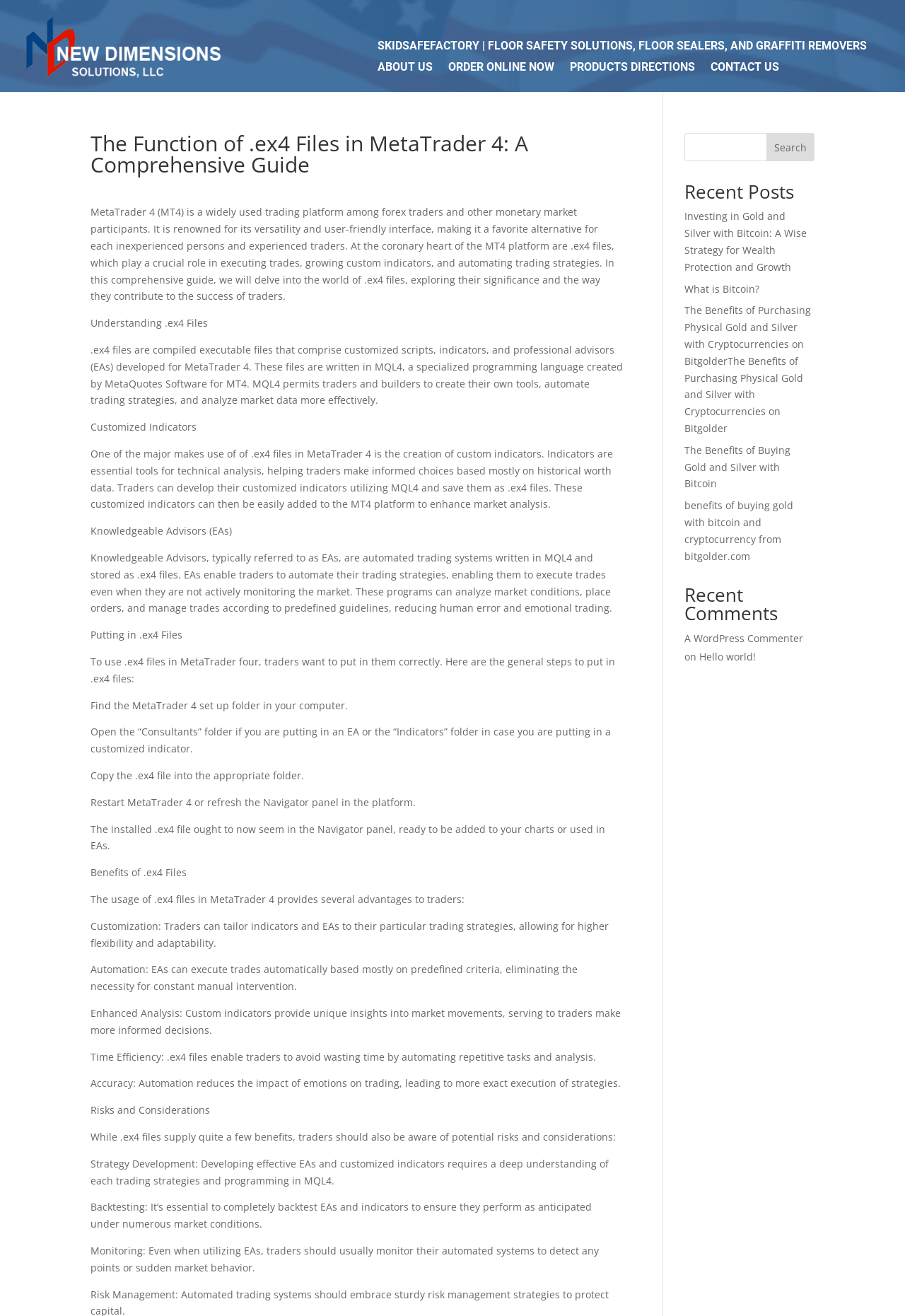Determine the main heading of the webpage and generate its text.

The Function of .ex4 Files in MetaTrader 4: A Comprehensive Guide